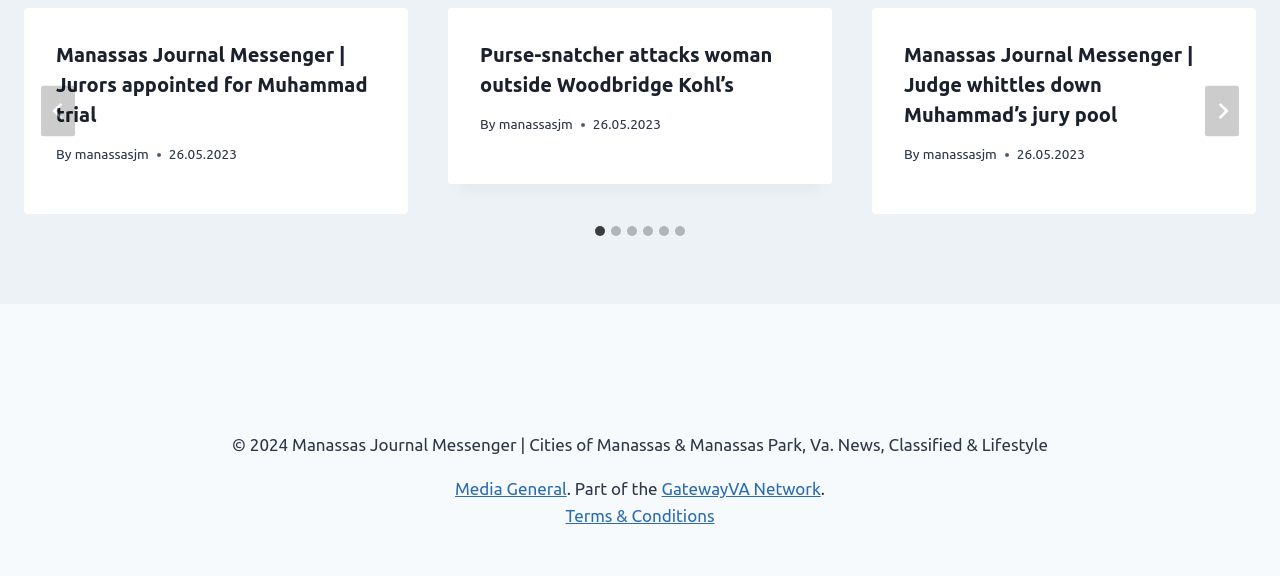How many slides are available?
Could you give a comprehensive explanation in response to this question?

I counted the number of tab panels with the role description 'slide' and found 6 of them, labeled as '1 of 6', '2 of 6', ..., '6 of 6'.